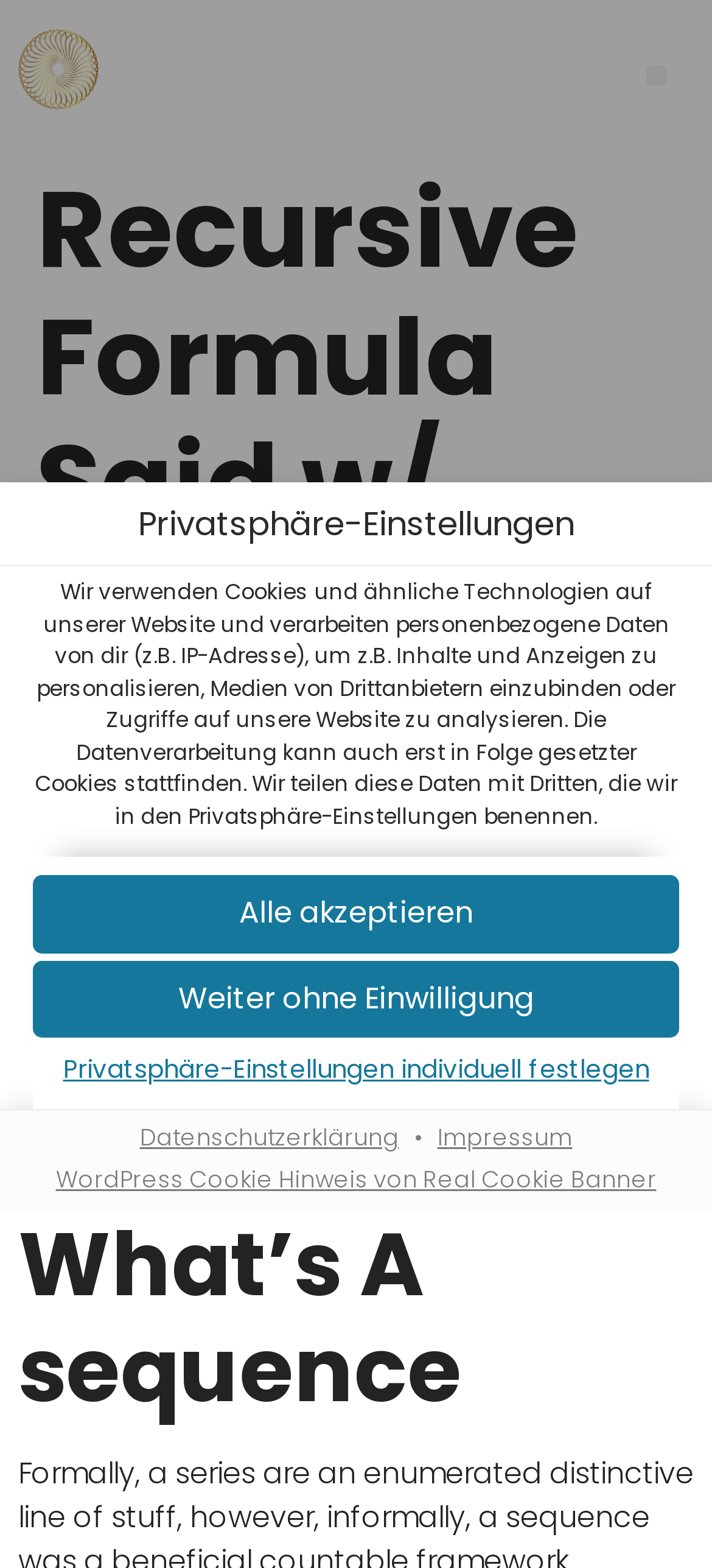Generate a comprehensive description of the webpage.

This webpage is about recursive formulas with 25 action-by-step advice by Sandra Stroot. At the top, there is a modal dialog box titled "Privatsphäre-Einstellungen" (Privacy Settings) that occupies most of the screen. Within this dialog, there is a heading "Privatsphäre-Einstellungen" and a link "Zu Einwilligungsoptionen springen" (Jump to consent options) at the top left. Below this link, there is a block of text explaining how the website uses cookies and processes personal data, including IP addresses, to personalize content and analyze website access. This text is followed by another block of text describing the data processing and the user's right to consent or withdraw consent.

On the right side of the dialog, there are three buttons: "Alle akzeptieren" (Accept all), "Weiter ohne Einwilligung" (Continue without consent), and "Privatsphäre-Einstellungen individuell festlegen" (Set privacy settings individually). Below these buttons, there are three links: "Datenschutzerklärung" (Privacy Policy), "Impressum" (Imprint), and "WordPress Cookie Hinweis von Real Cookie Banner" (WordPress Cookie Notice by Real Cookie Banner).